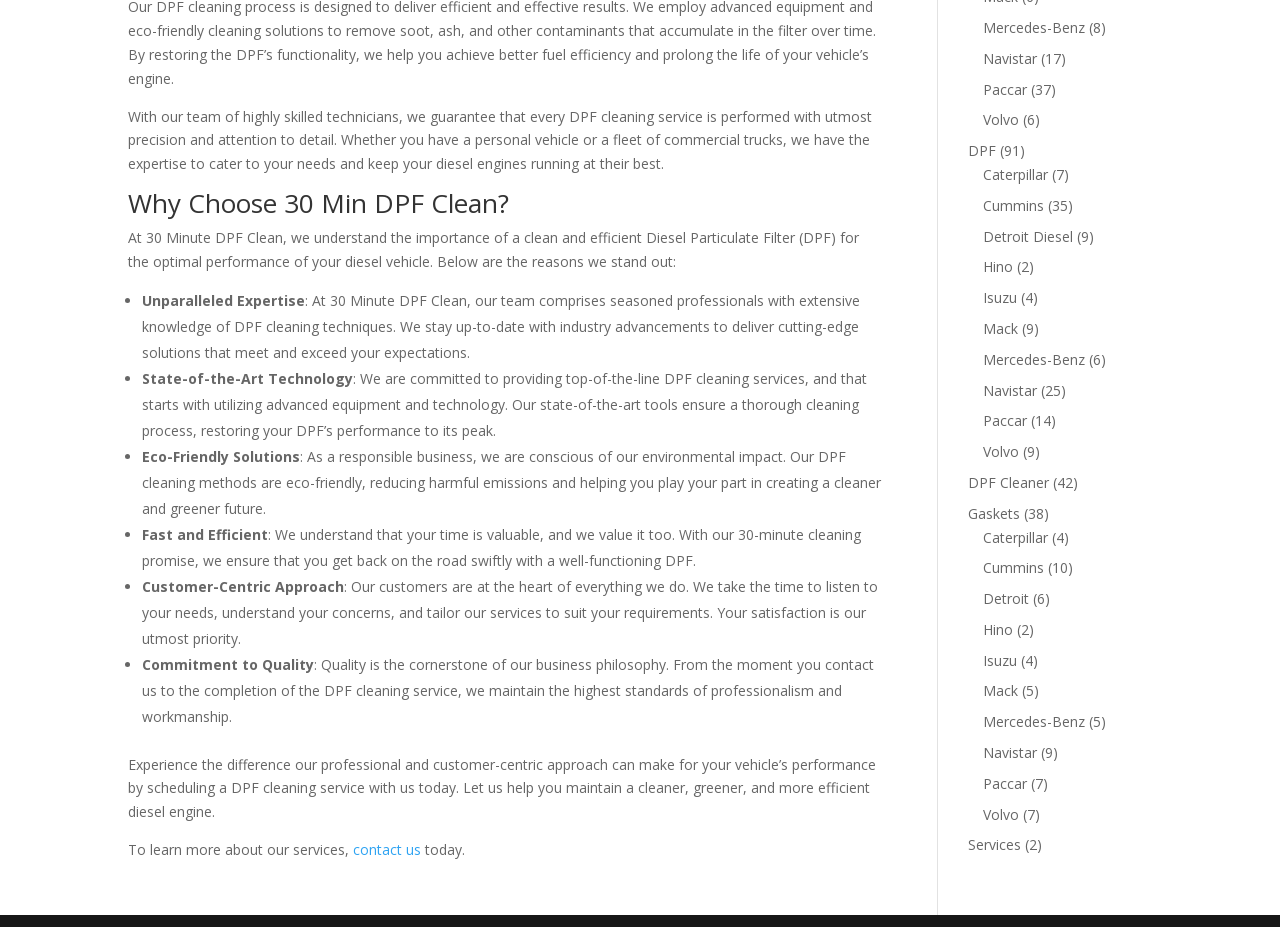Calculate the bounding box coordinates for the UI element based on the following description: "contact us". Ensure the coordinates are four float numbers between 0 and 1, i.e., [left, top, right, bottom].

[0.276, 0.906, 0.329, 0.927]